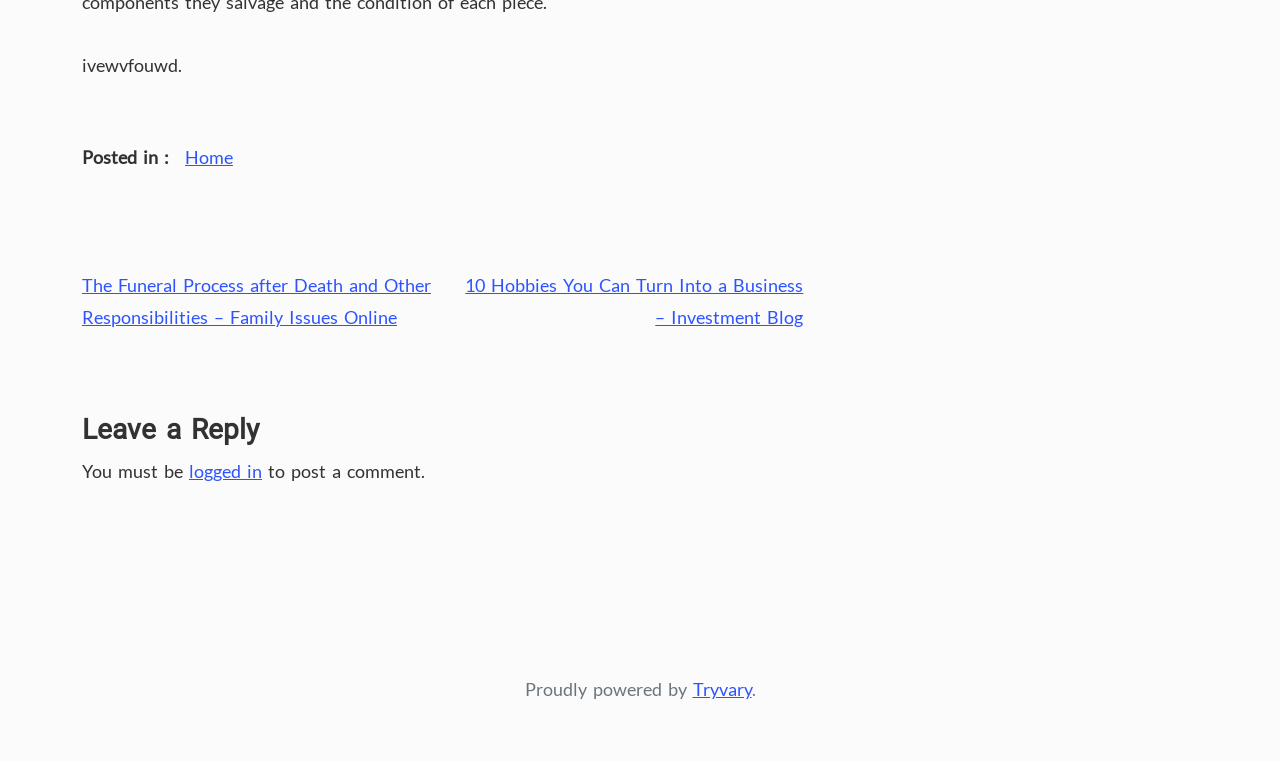What is required to post a comment?
Please answer the question as detailed as possible based on the image.

According to the text 'You must be logged in to post a comment.', it is clear that one needs to be logged in to post a comment.